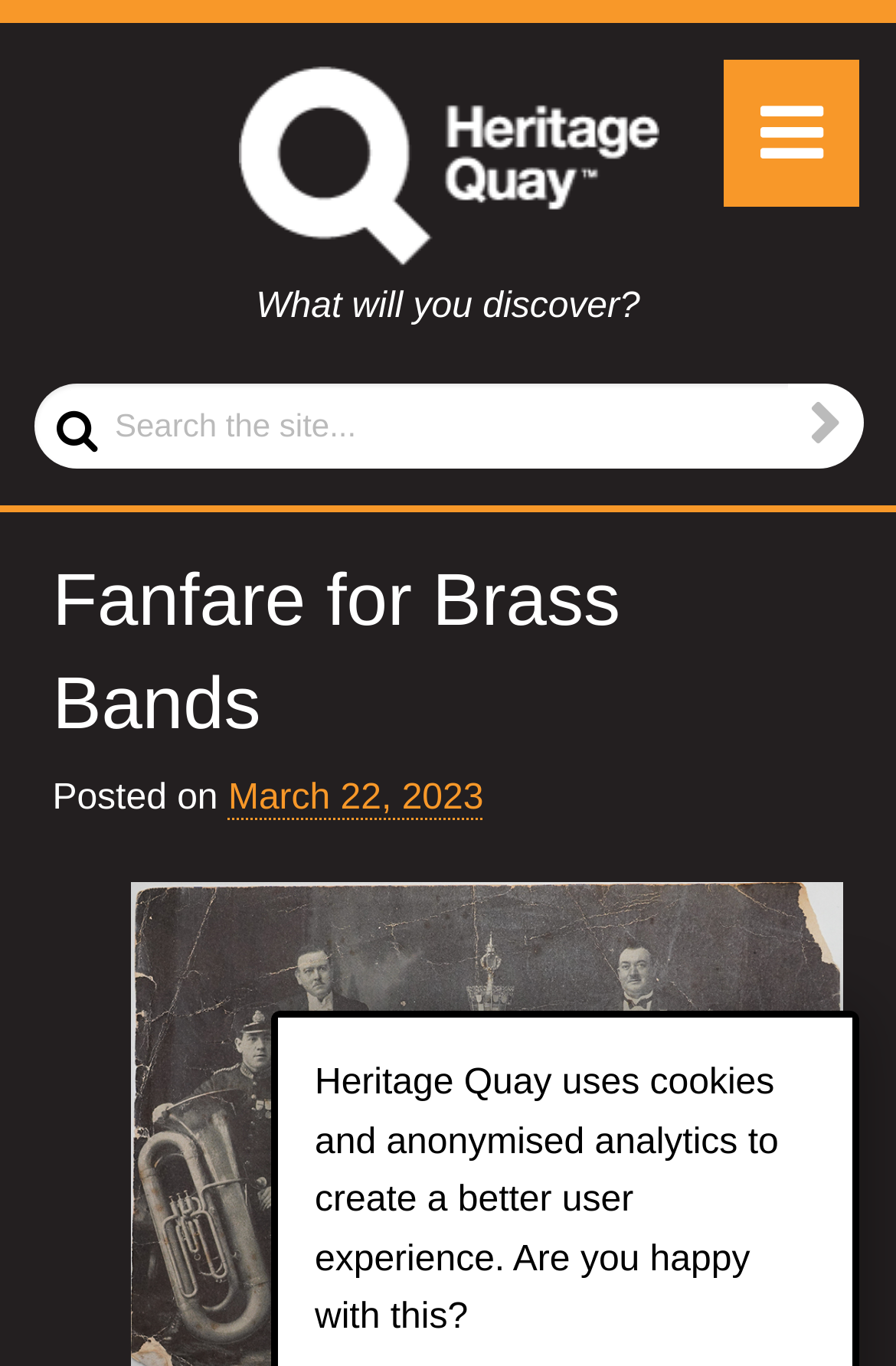Is the search box required?
Observe the image and answer the question with a one-word or short phrase response.

No